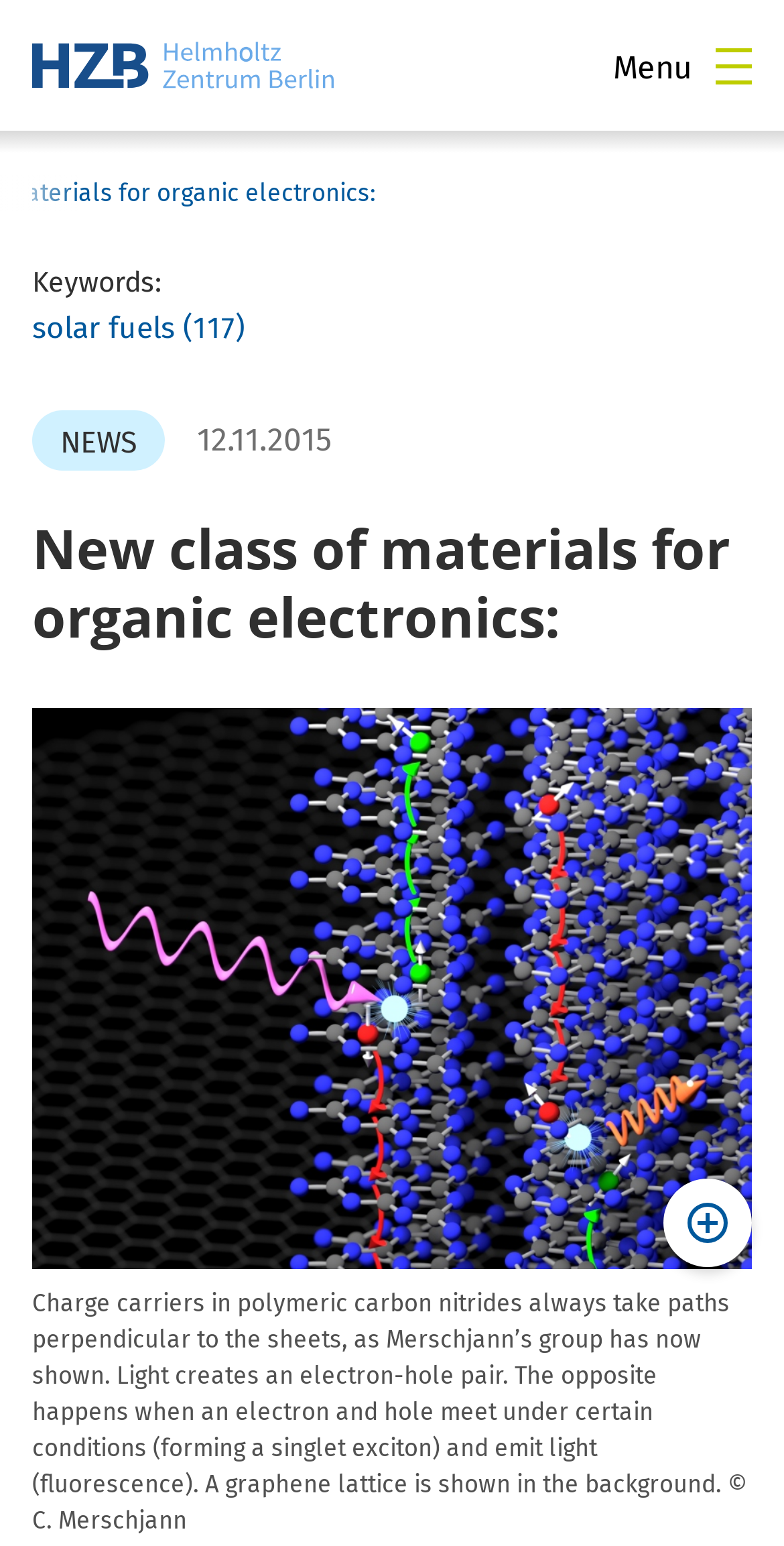What is the topic of the news?
Respond with a short answer, either a single word or a phrase, based on the image.

organic electronics